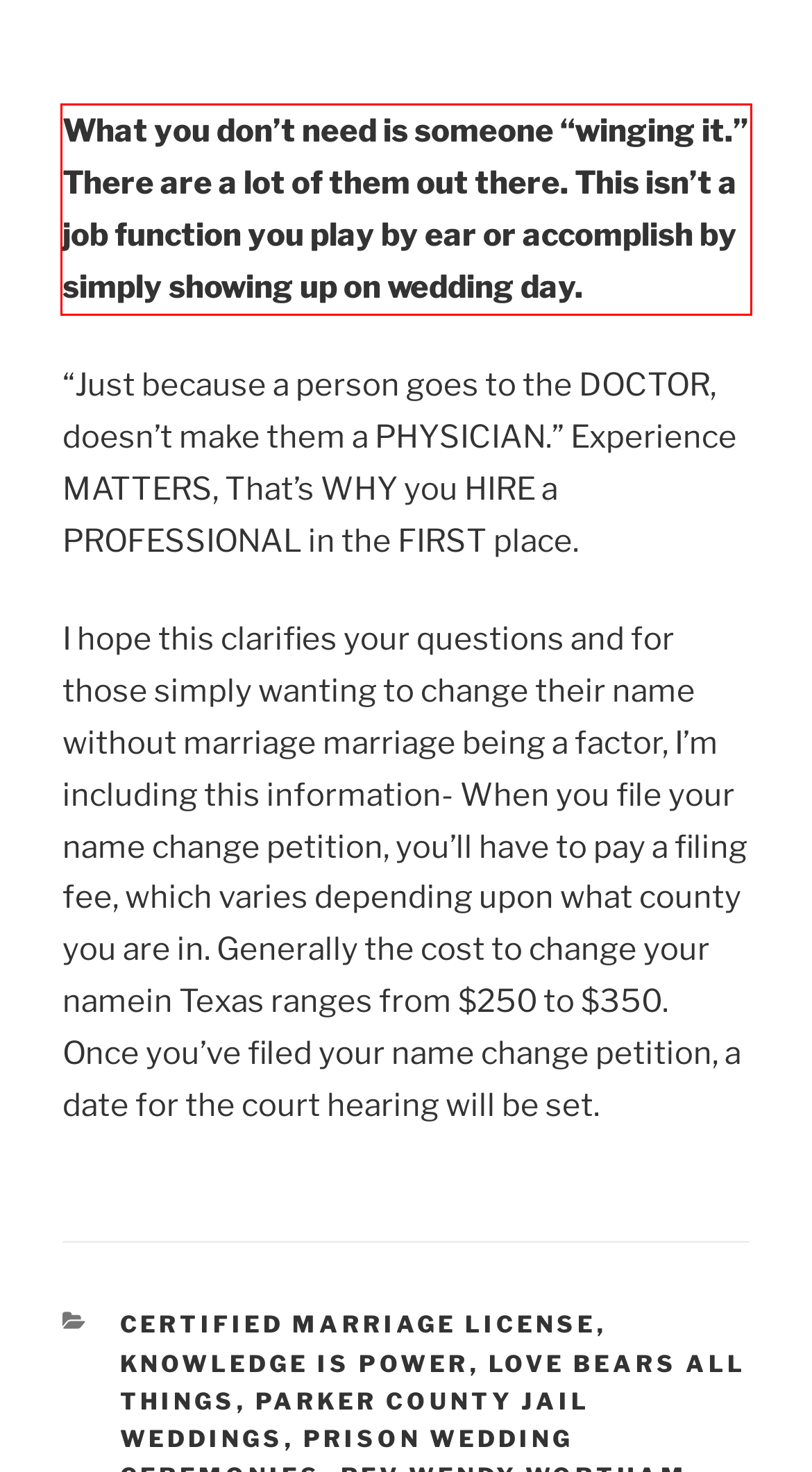Look at the webpage screenshot and recognize the text inside the red bounding box.

What you don’t need is someone “winging it.” There are a lot of them out there. This isn’t a job function you play by ear or accomplish by simply showing up on wedding day.